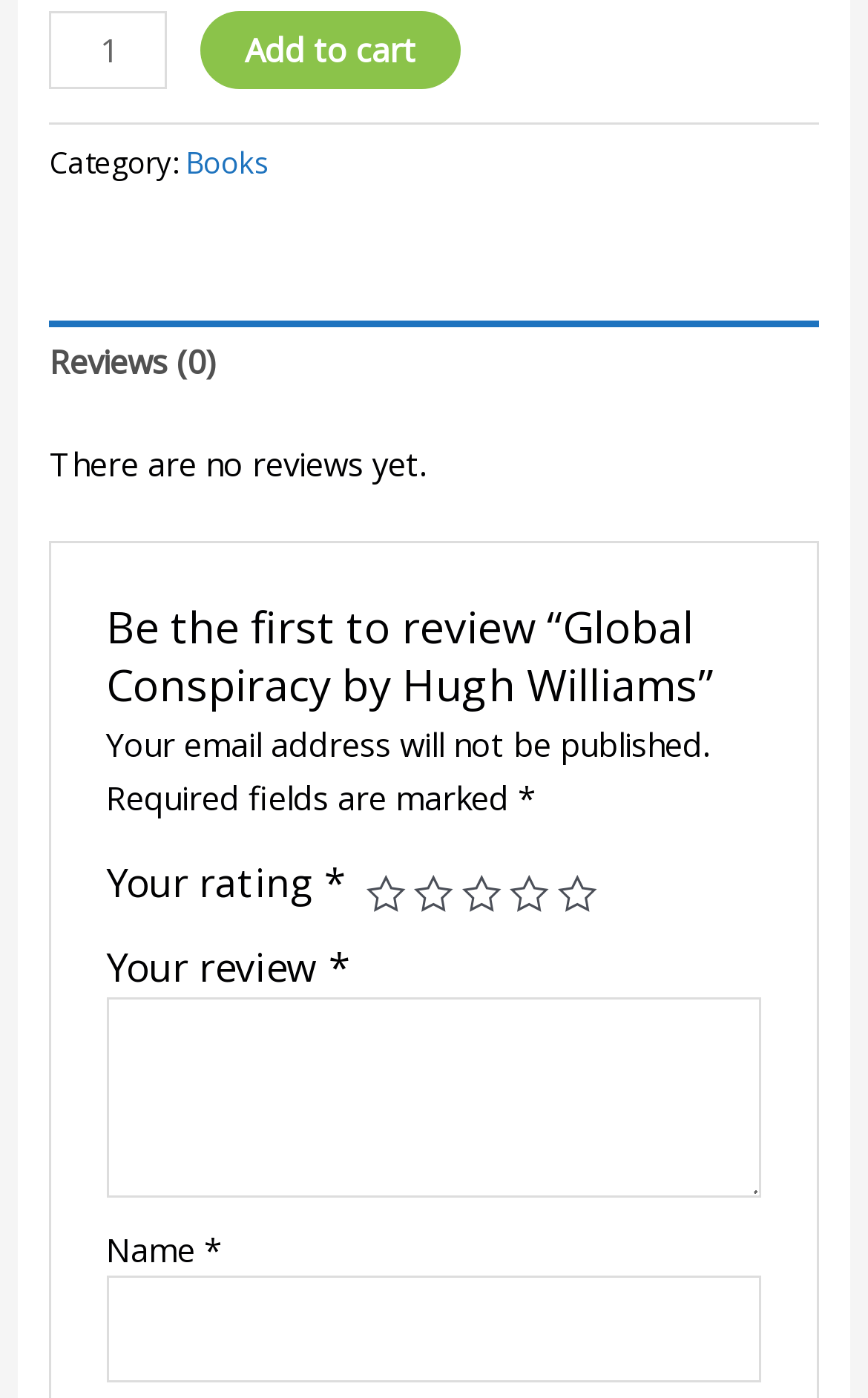Please respond to the question with a concise word or phrase:
What is the rating scale for the review?

1-5